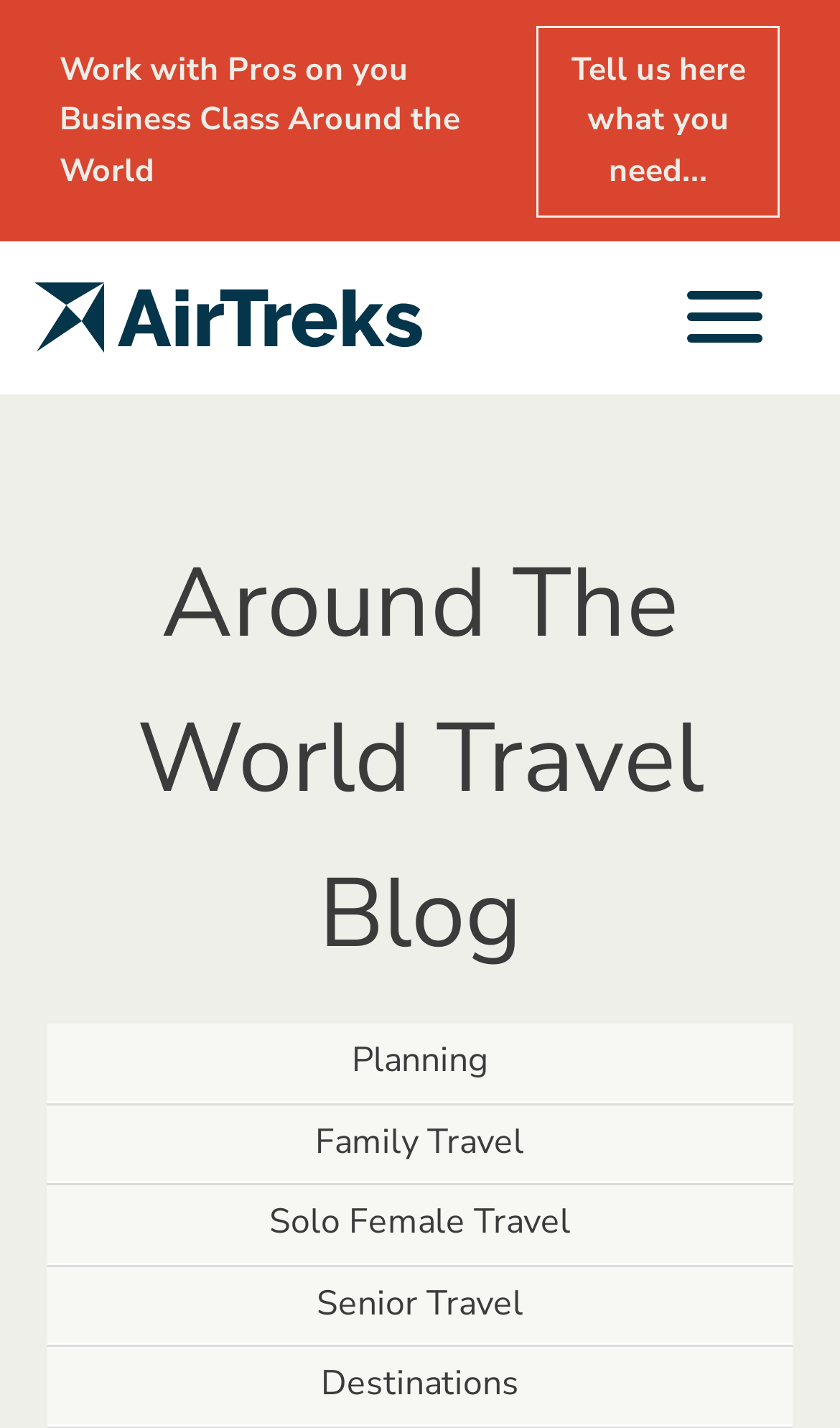Provide a brief response using a word or short phrase to this question:
What is the second menu item?

SPECIALS